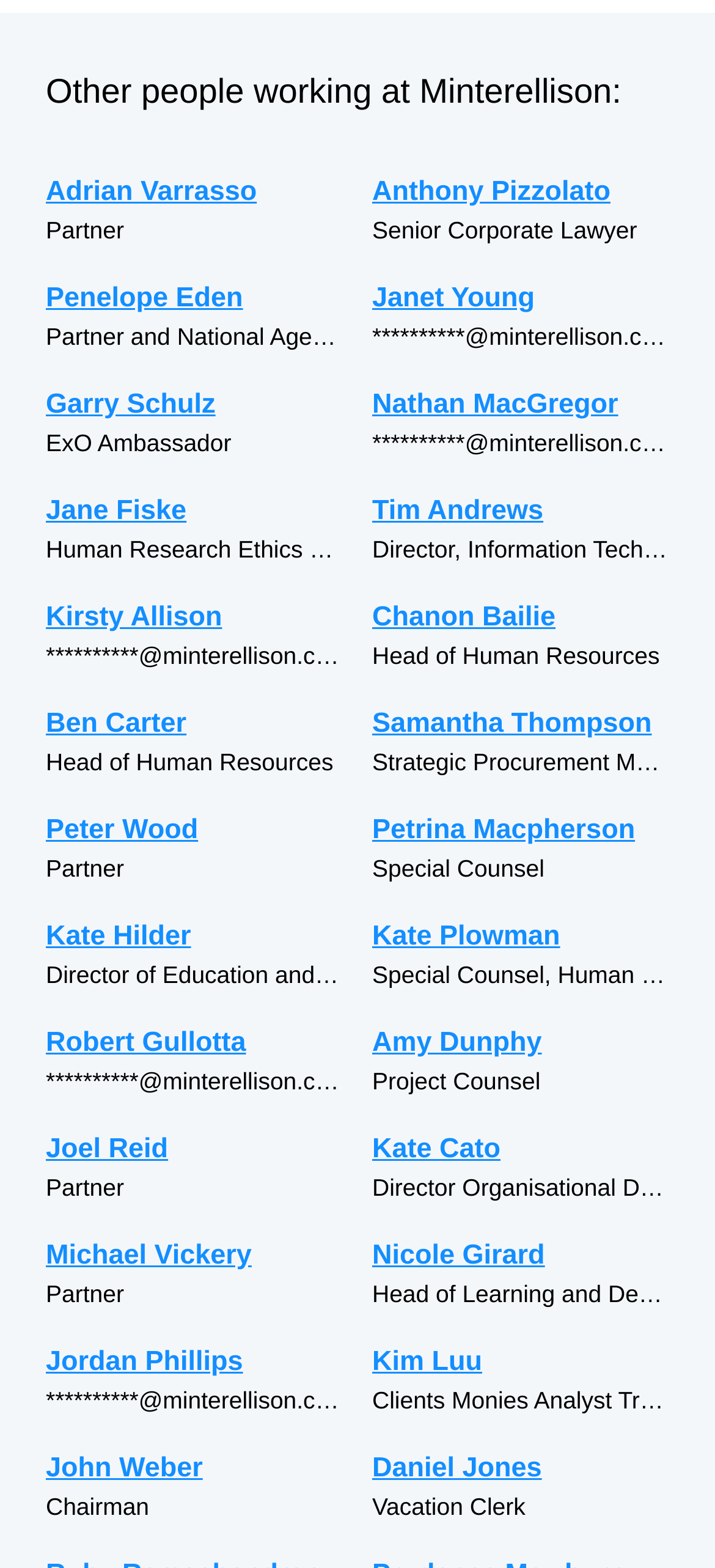How many people have an email address listed?
From the details in the image, answer the question comprehensively.

I searched for StaticText elements containing '@minterellison.com' and found 5 of them, each corresponding to a person's email address.